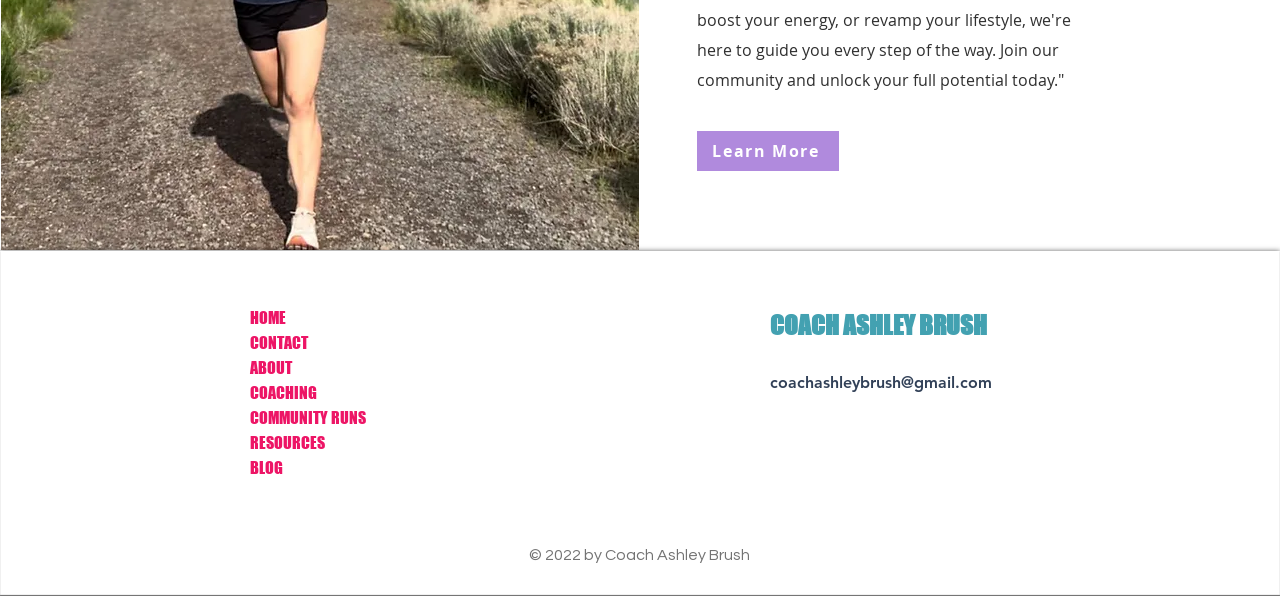Locate the bounding box coordinates of the element to click to perform the following action: 'Go to the home page'. The coordinates should be given as four float values between 0 and 1, in the form of [left, top, right, bottom].

[0.195, 0.512, 0.494, 0.554]